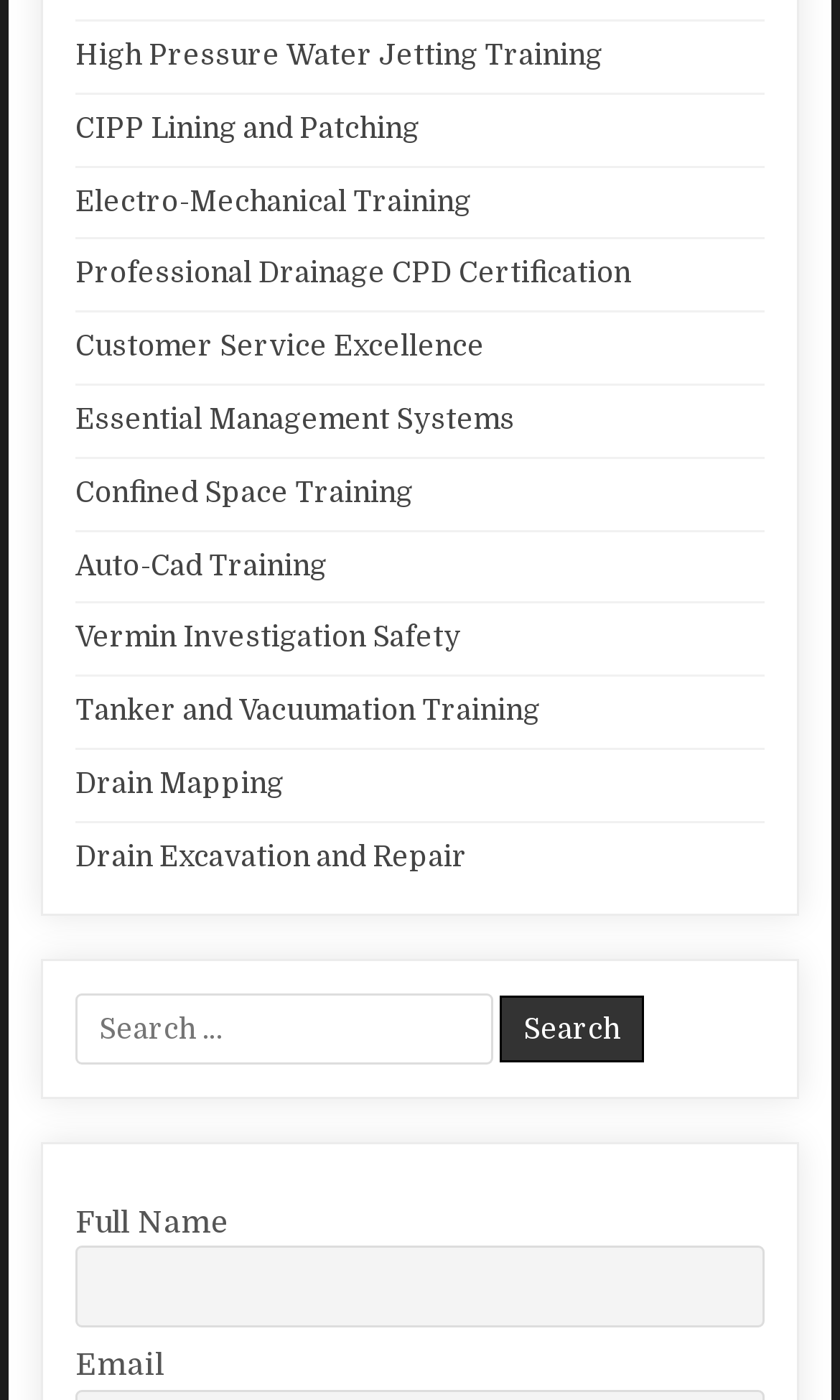How many training courses are listed?
Based on the visual information, provide a detailed and comprehensive answer.

I counted the number of links listed on the webpage, which are 'High Pressure Water Jetting Training', 'CIPP Lining and Patching', 'Electro-Mechanical Training', 'Professional Drainage CPD Certification', 'Customer Service Excellence', 'Essential Management Systems', 'Confined Space Training', 'Auto-Cad Training', 'Vermin Investigation Safety', 'Tanker and Vacuumation Training', 'Drain Mapping', 'Drain Excavation and Repair', which totals 14 training courses.